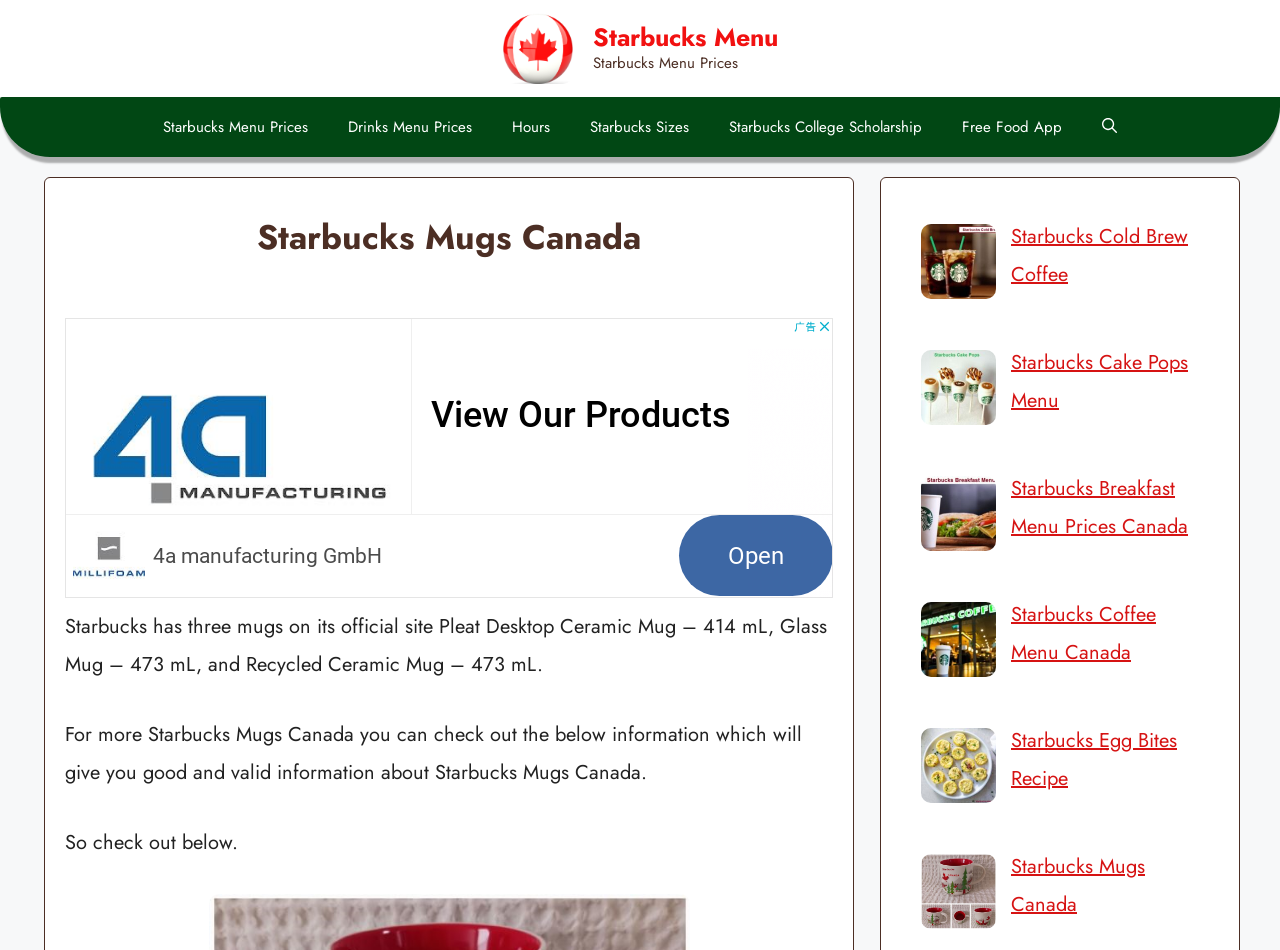What is the topic of the first link in the primary navigation menu?
Carefully examine the image and provide a detailed answer to the question.

The first link in the primary navigation menu is 'Starbucks Menu Prices', which suggests that it leads to a webpage or section that provides information about the prices of Starbucks menu items.